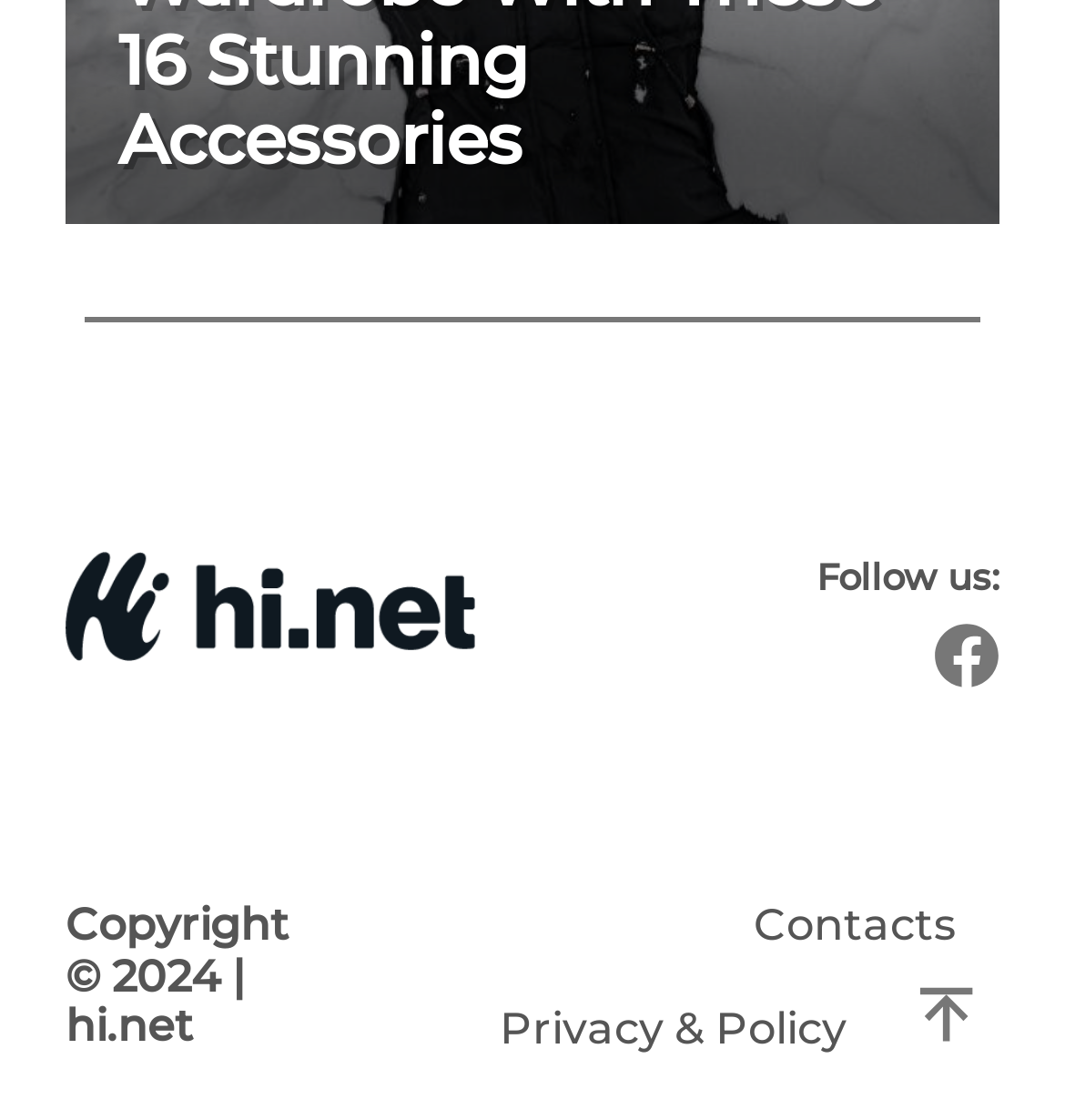What is the purpose of the button at the bottom?
Deliver a detailed and extensive answer to the question.

I analyzed the button at the bottom of the page and found that it has an image and the text 'Go top', which suggests that its purpose is to allow users to scroll back to the top of the page.